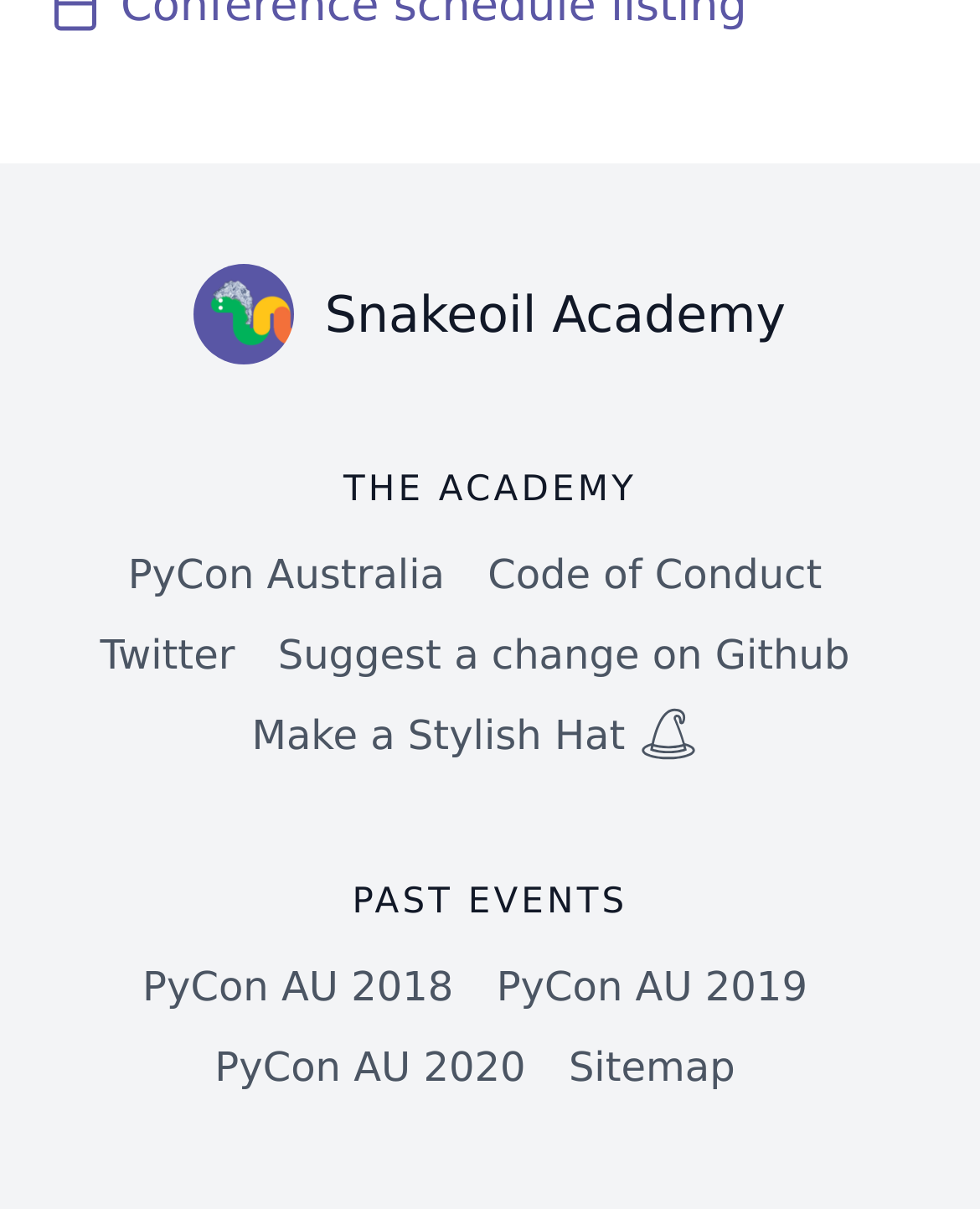How many past events are listed?
Can you offer a detailed and complete answer to this question?

The number of past events can be determined by counting the links under the 'PAST EVENTS' heading, which are 'PyCon AU 2018', 'PyCon AU 2019', and 'PyCon AU 2020'.